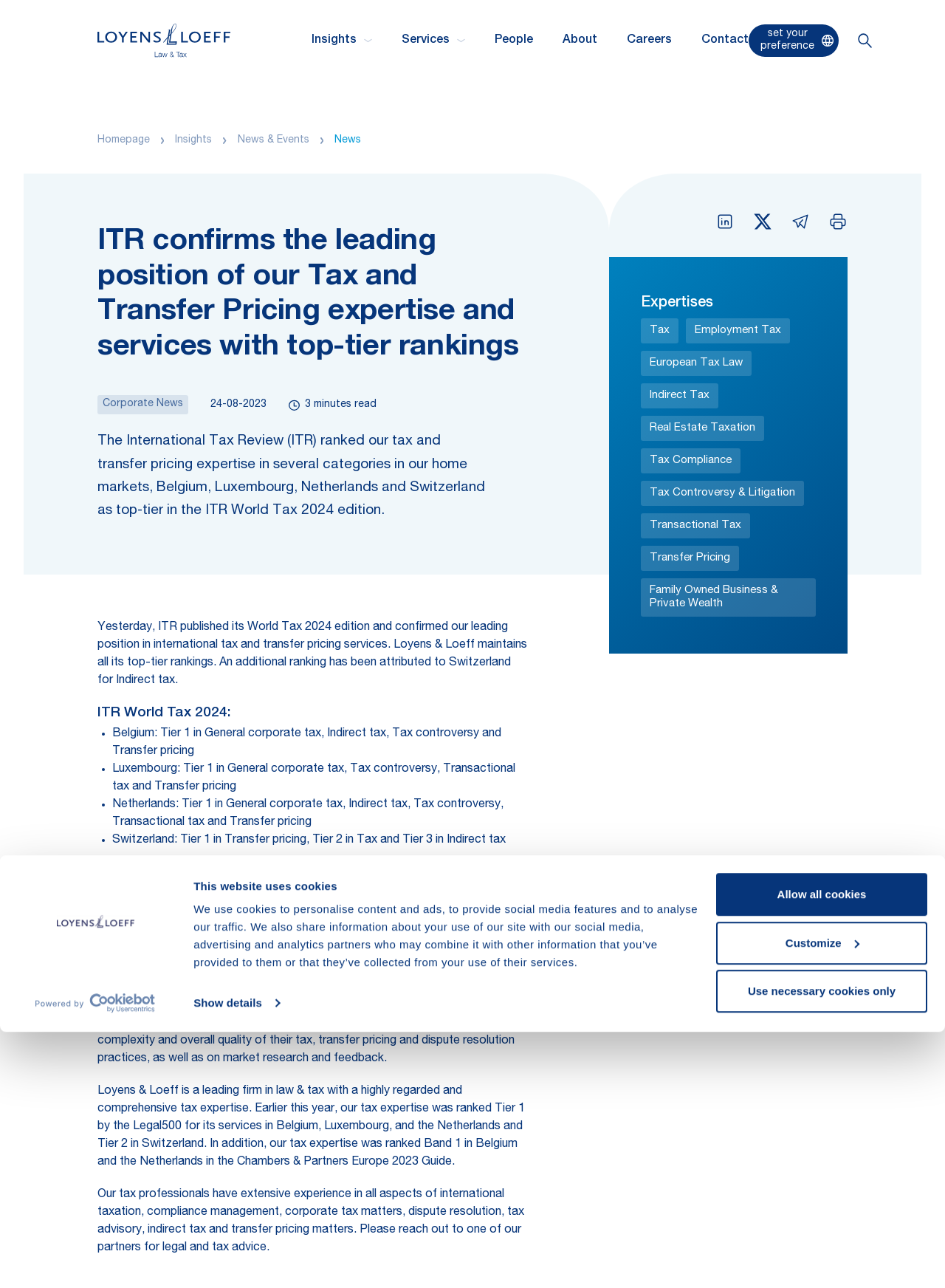Highlight the bounding box coordinates of the element that should be clicked to carry out the following instruction: "Click the 'Tax' link". The coordinates must be given as four float numbers ranging from 0 to 1, i.e., [left, top, right, bottom].

[0.678, 0.247, 0.718, 0.267]